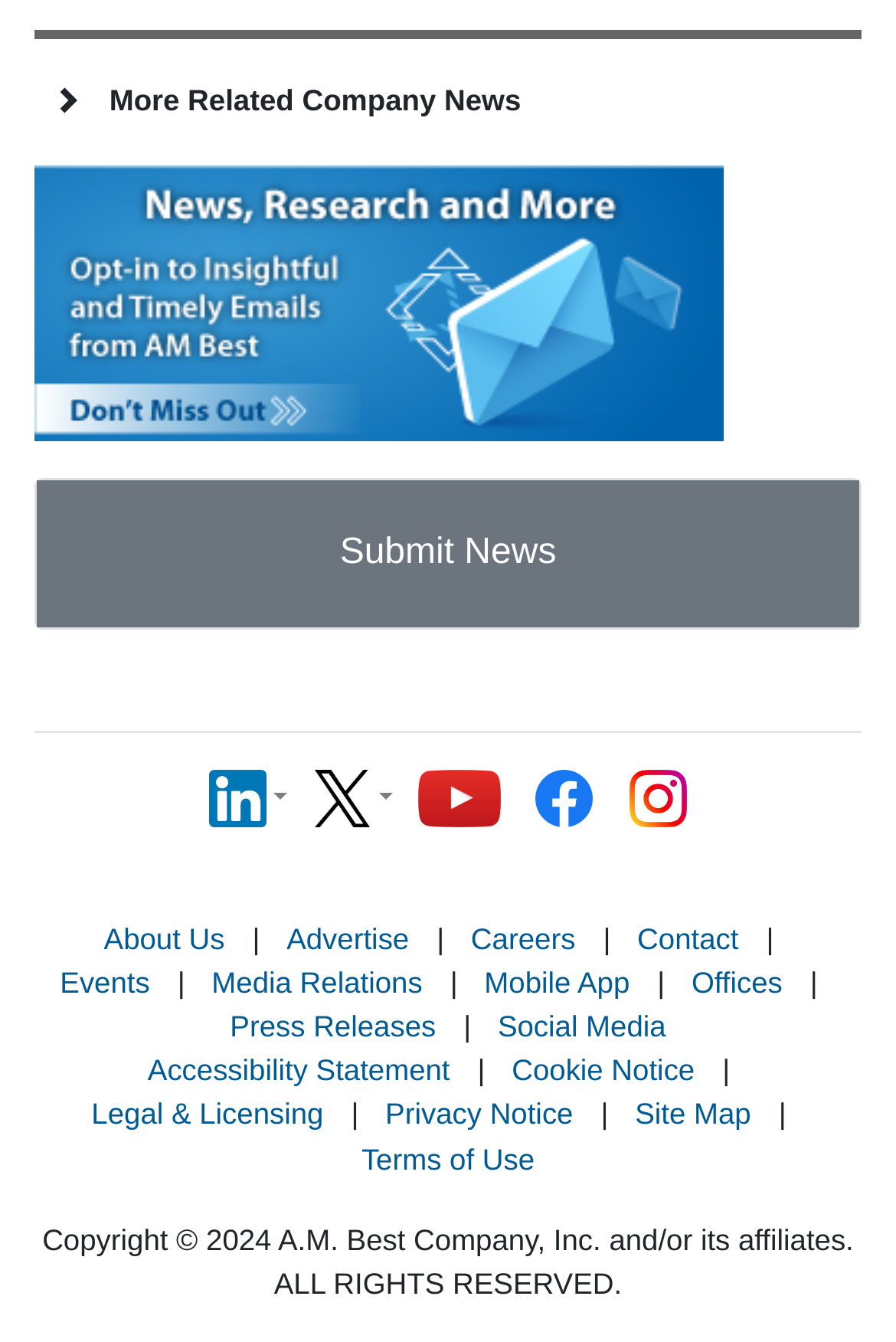Please indicate the bounding box coordinates for the clickable area to complete the following task: "Follow us on LinkedIn". The coordinates should be specified as four float numbers between 0 and 1, i.e., [left, top, right, bottom].

[0.233, 0.581, 0.342, 0.607]